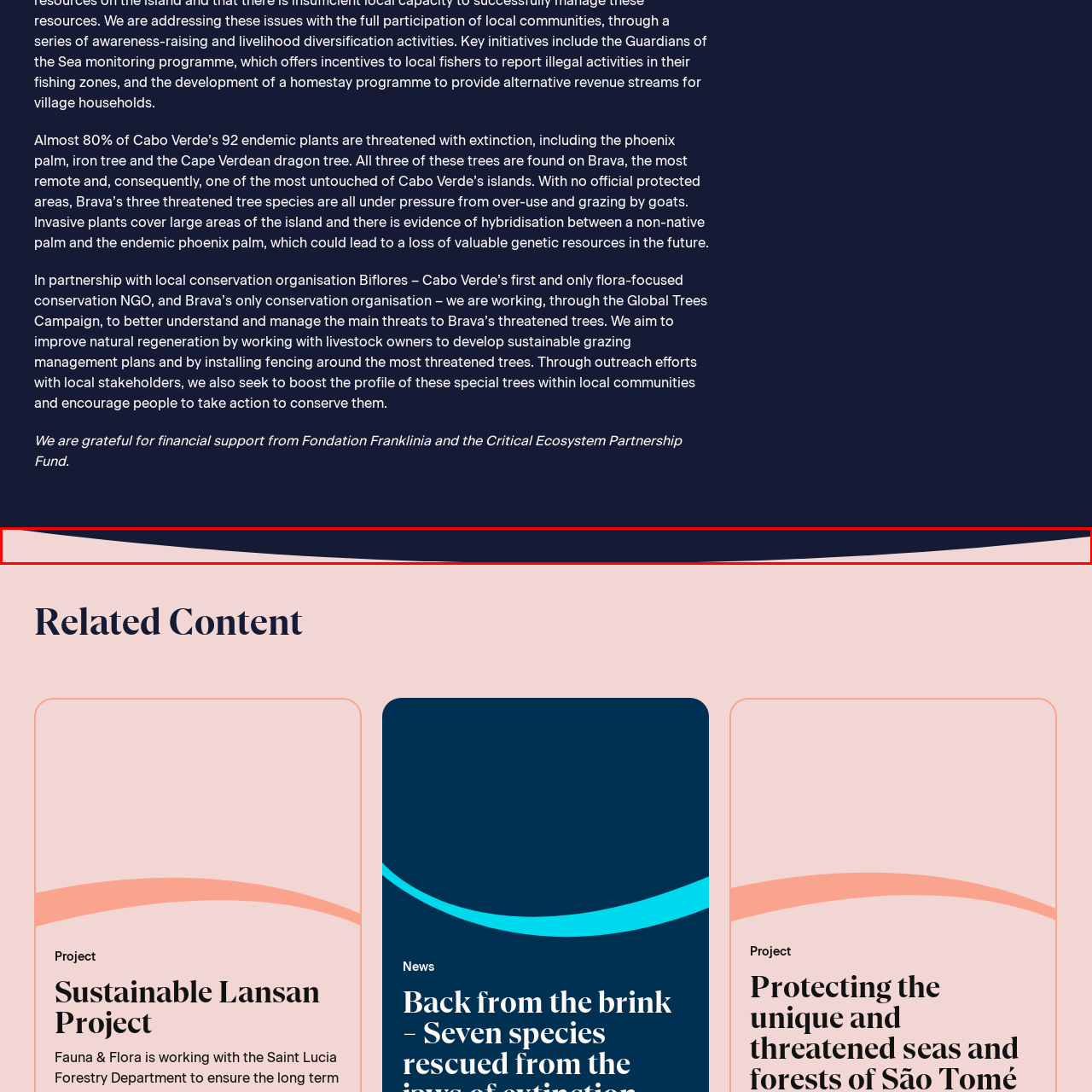Study the part of the image enclosed in the turquoise frame and answer the following question with detailed information derived from the image: 
What is the potential consequence of the hybridization of the endemic phoenix palm with non-native species?

The caption explains that the hybridization of the endemic phoenix palm with non-native species 'potentially leading to a loss of valuable genetic diversity', which highlights the potential consequence of this process.